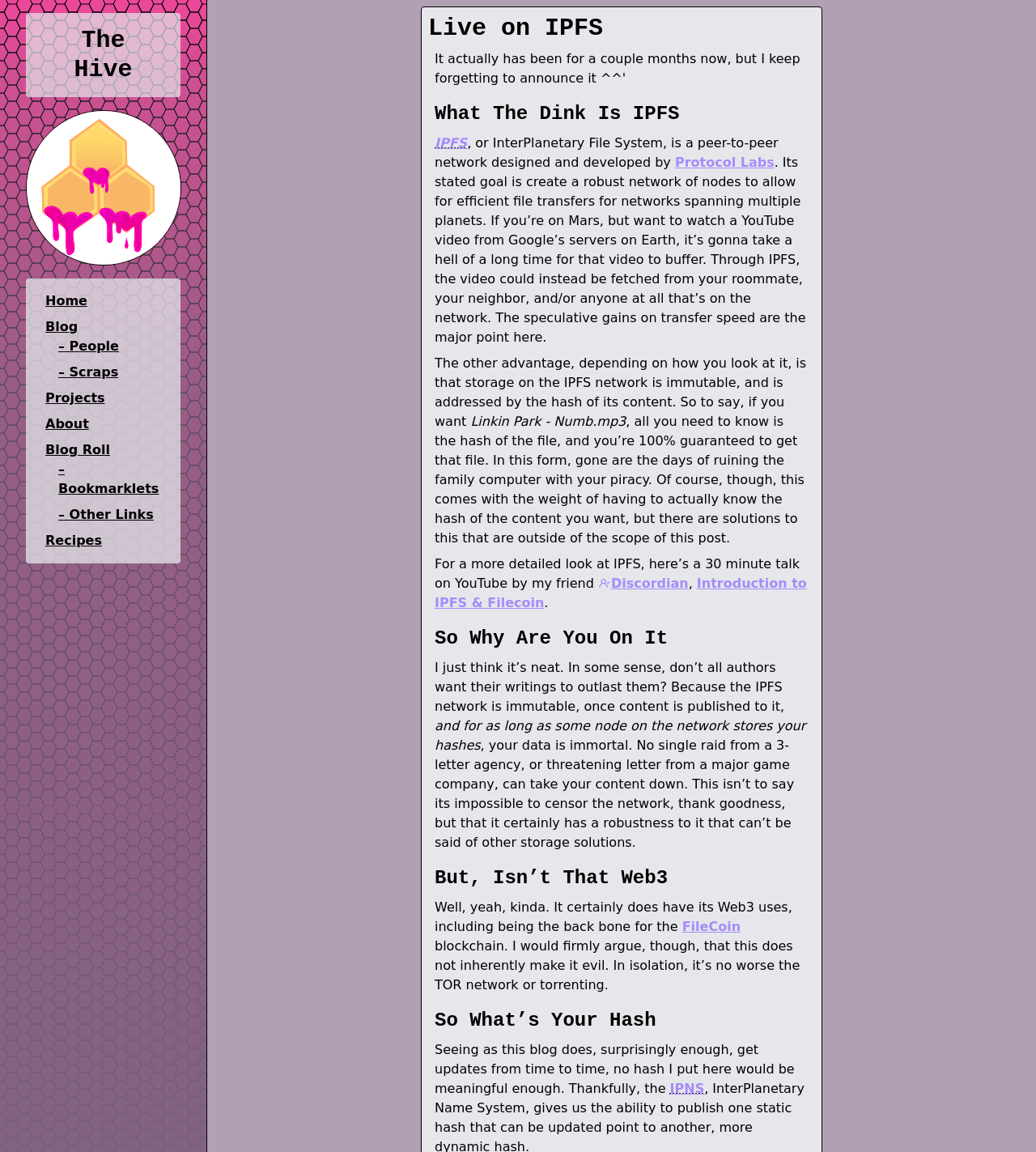Locate the bounding box coordinates of the clickable part needed for the task: "Click on the 'Home' link".

[0.044, 0.254, 0.084, 0.268]